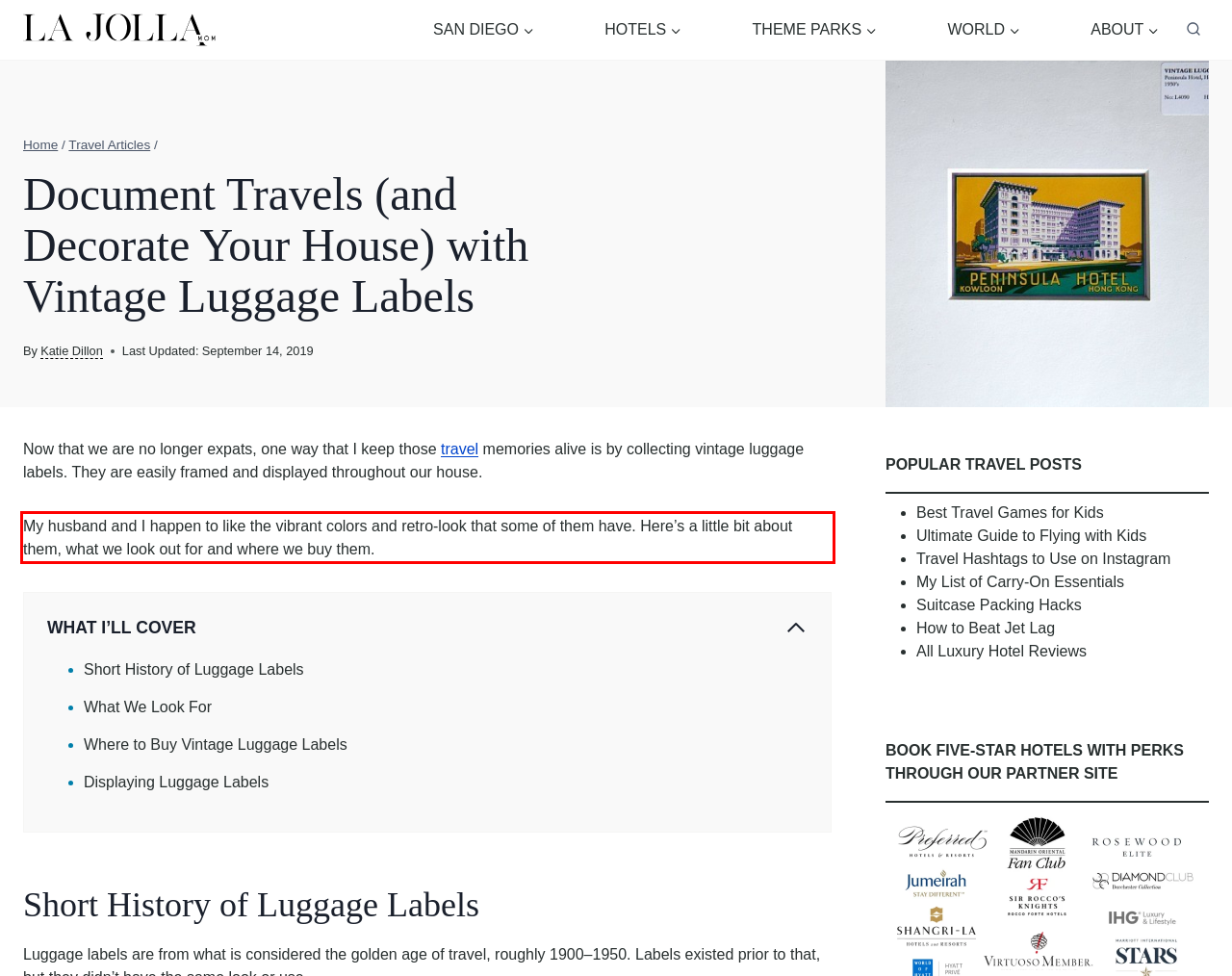Perform OCR on the text inside the red-bordered box in the provided screenshot and output the content.

My husband and I happen to like the vibrant colors and retro-look that some of them have. Here’s a little bit about them, what we look out for and where we buy them.